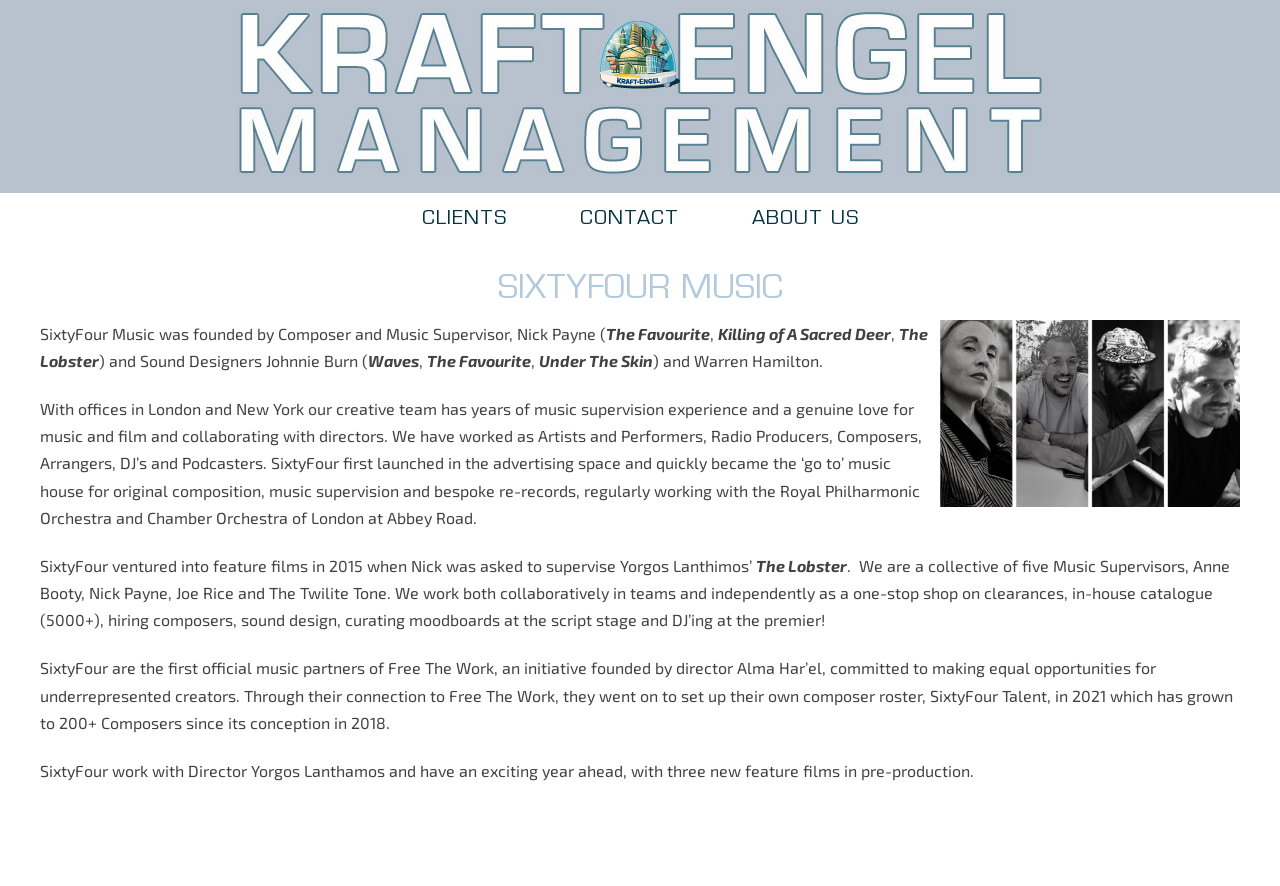Produce a meticulous description of the webpage.

The webpage is about SixtyFour Music, a music company founded by Composer and Music Supervisor Nick Payne and Sound Designers Johnnie Burn. At the top of the page, there is a large image that spans almost the entire width of the page. Below the image, there are three links: "CLIENTS", "CONTACT", and "ABOUT US", which are positioned side by side.

The main content of the page is divided into two sections. The first section has a heading "SIXTYFOUR MUSIC" and an image to the right of the heading. Below the heading, there is a paragraph of text that describes the founders of SixtyFour Music and their background in the film industry.

The second section of the main content is a long block of text that describes the company's history, services, and achievements. The text is divided into several paragraphs, with each paragraph describing a different aspect of the company. The text mentions that SixtyFour Music has offices in London and New York, and that the company has worked on various film projects, including feature films and advertising campaigns. The text also mentions that the company has a roster of composers and has partnered with Free The Work, an initiative that promotes equal opportunities for underrepresented creators.

Throughout the page, there are no other images besides the two mentioned earlier. The overall layout of the page is simple and easy to navigate, with clear headings and concise text that effectively communicates the company's message.